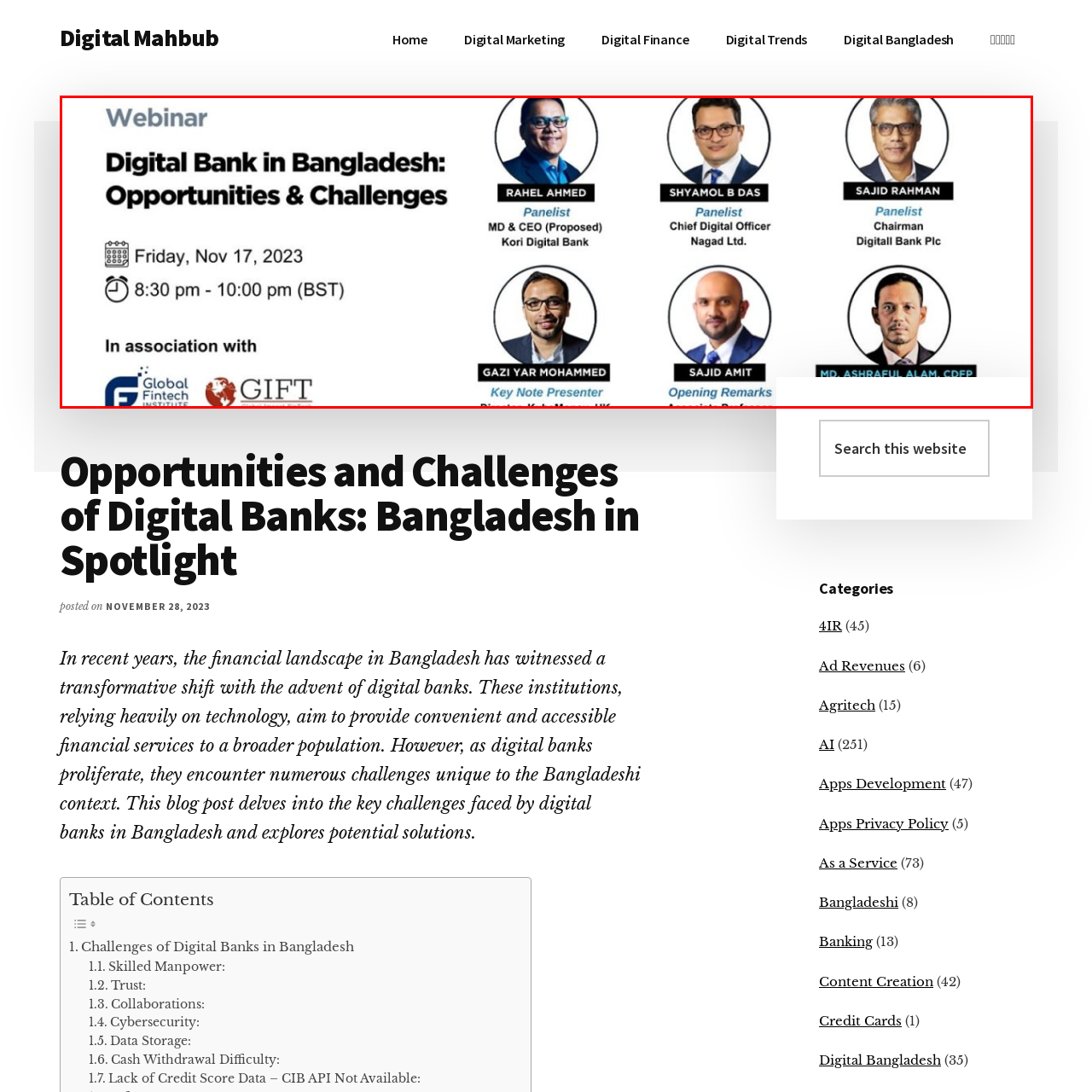Who will provide opening remarks?
Pay attention to the image surrounded by the red bounding box and answer the question in detail based on the image.

According to the caption, Sajid Amit, an Associate Professor, and MD. Ashraful Alam, CERP, will provide opening remarks for the webinar.